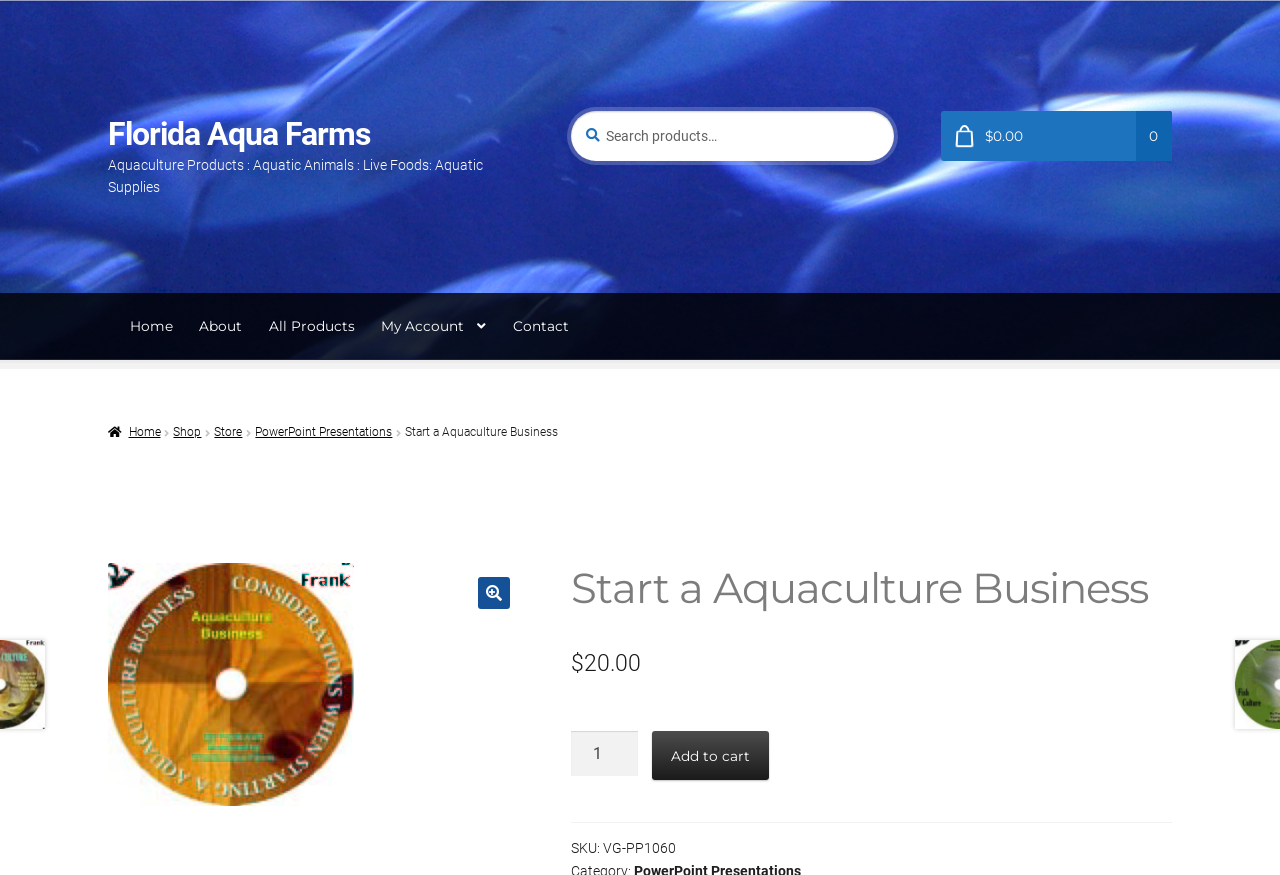What type of products are sold on this website?
Answer the question with a detailed explanation, including all necessary information.

The type of products sold on this website can be inferred from the StaticText 'Aquaculture Products : Aquatic Animals : Live Foods: Aquatic Supplies' at the top of the webpage, which suggests that the website sells products related to aquaculture.